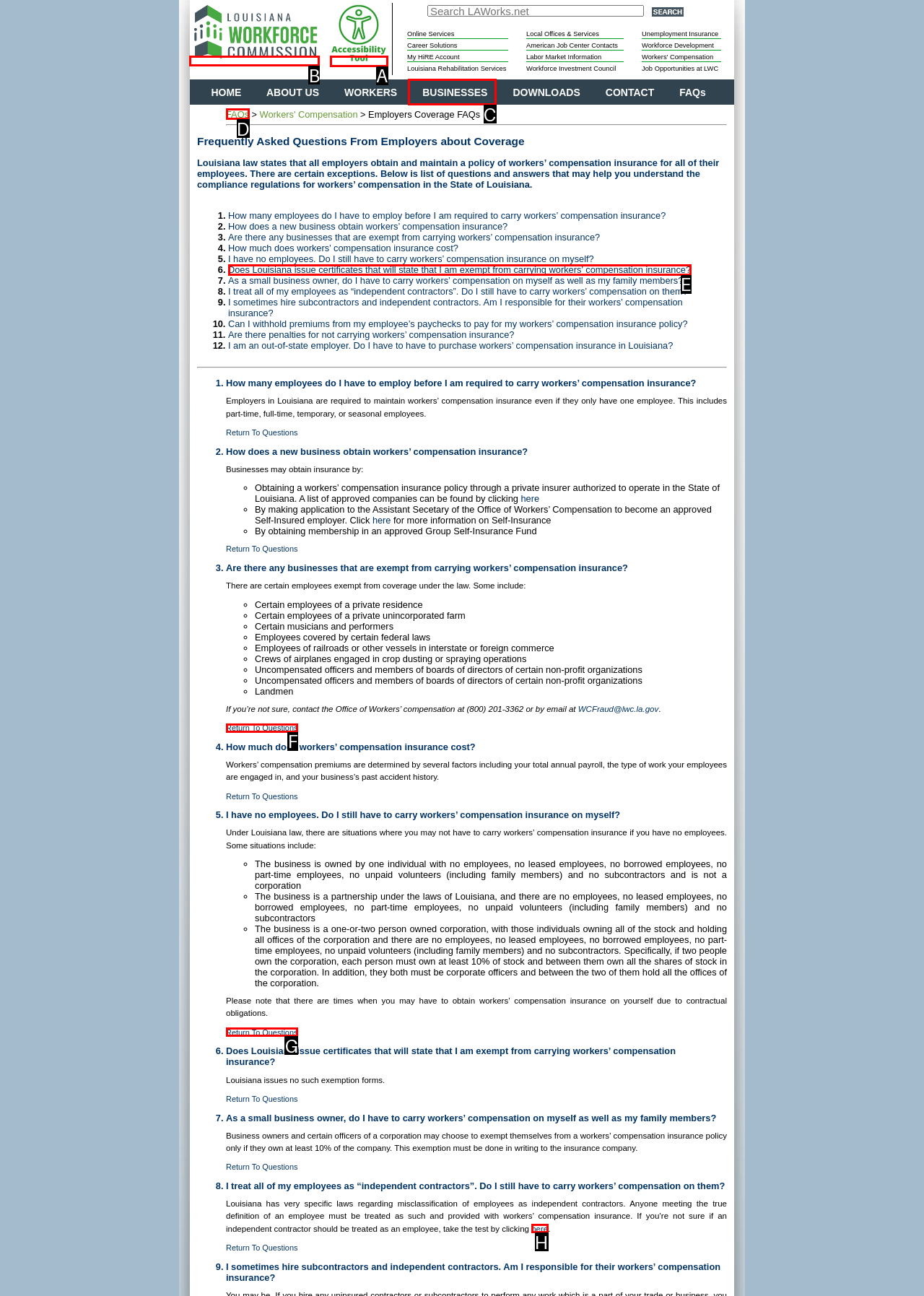Please identify the correct UI element to click for the task: Click on the link to go to the LWC Homepage Respond with the letter of the appropriate option.

B